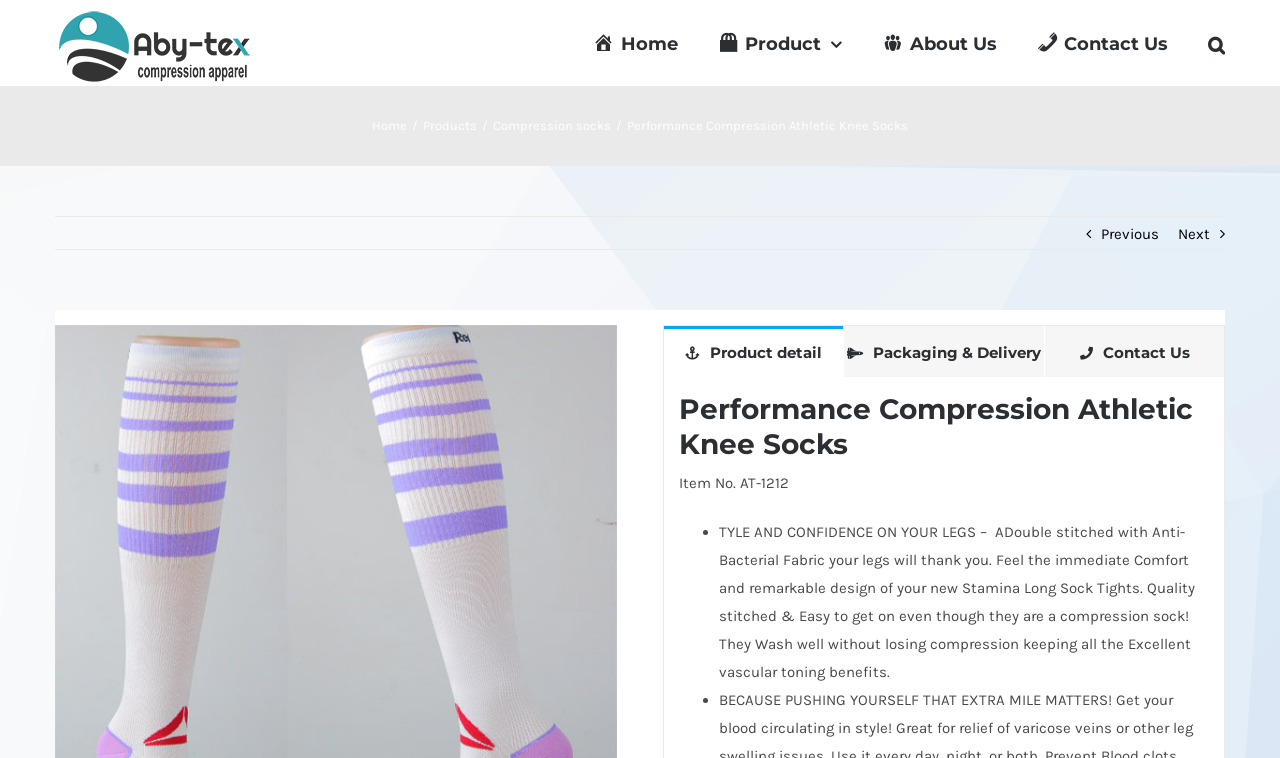Identify and provide the bounding box for the element described by: "parent_node: Website name="url"".

None